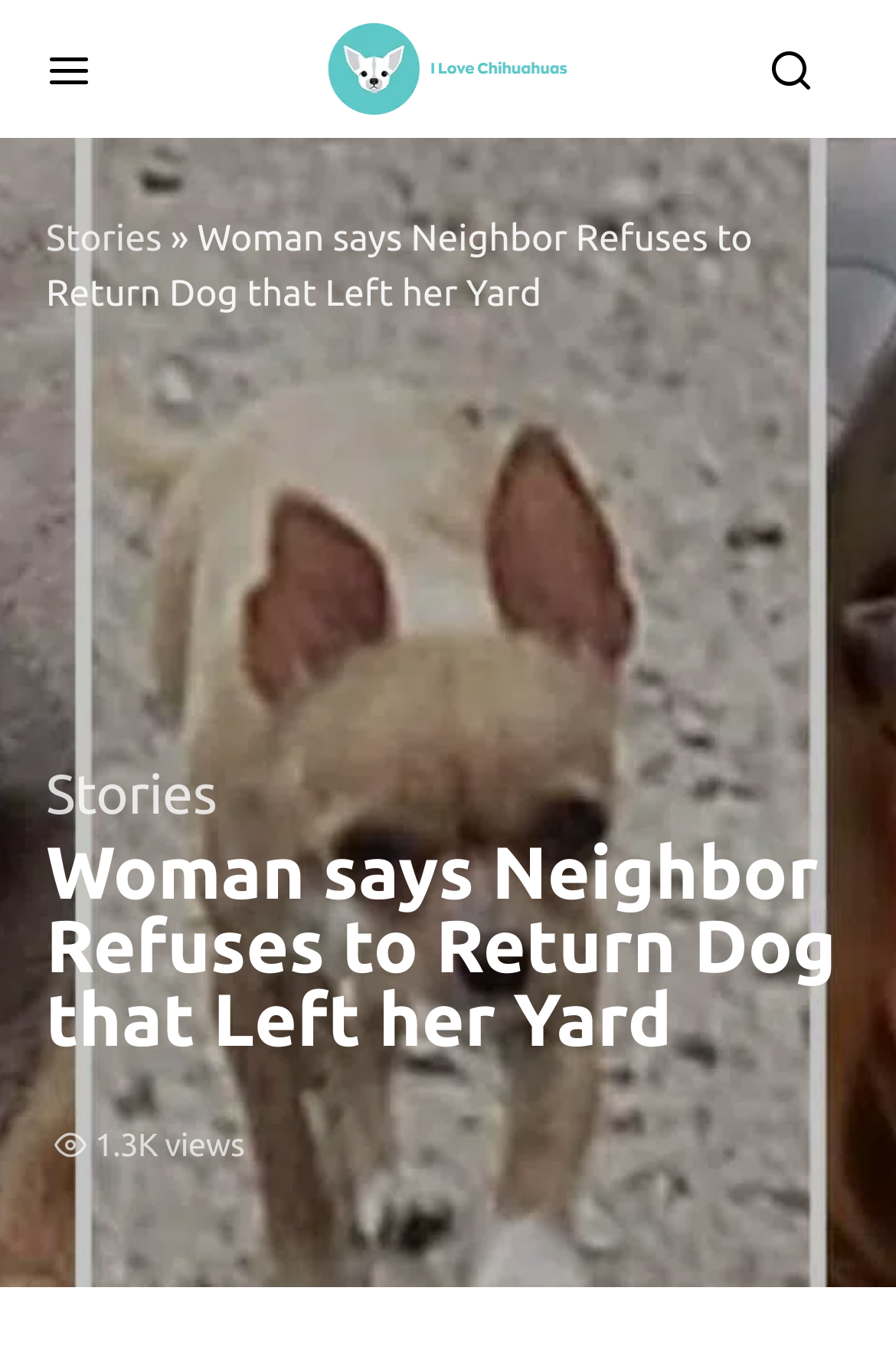What is the name of the community?
Kindly offer a comprehensive and detailed response to the question.

The name of the community is mentioned in the image with the logo, which is 'The Biggest Chihuahua Community', indicating that the story is related to this community.